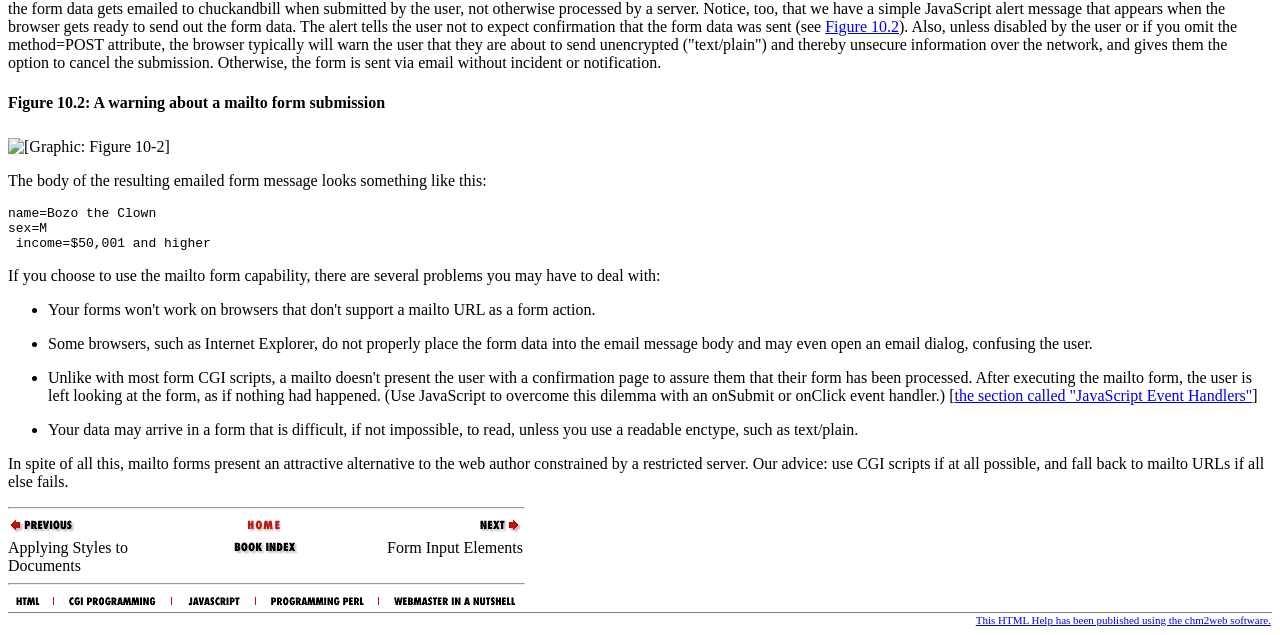What is the purpose of the JavaScript alert message?
Refer to the image and provide a detailed answer to the question.

The JavaScript alert message appears when the browser is about to send out the form data, and it tells the user not to expect confirmation that the form data was sent.